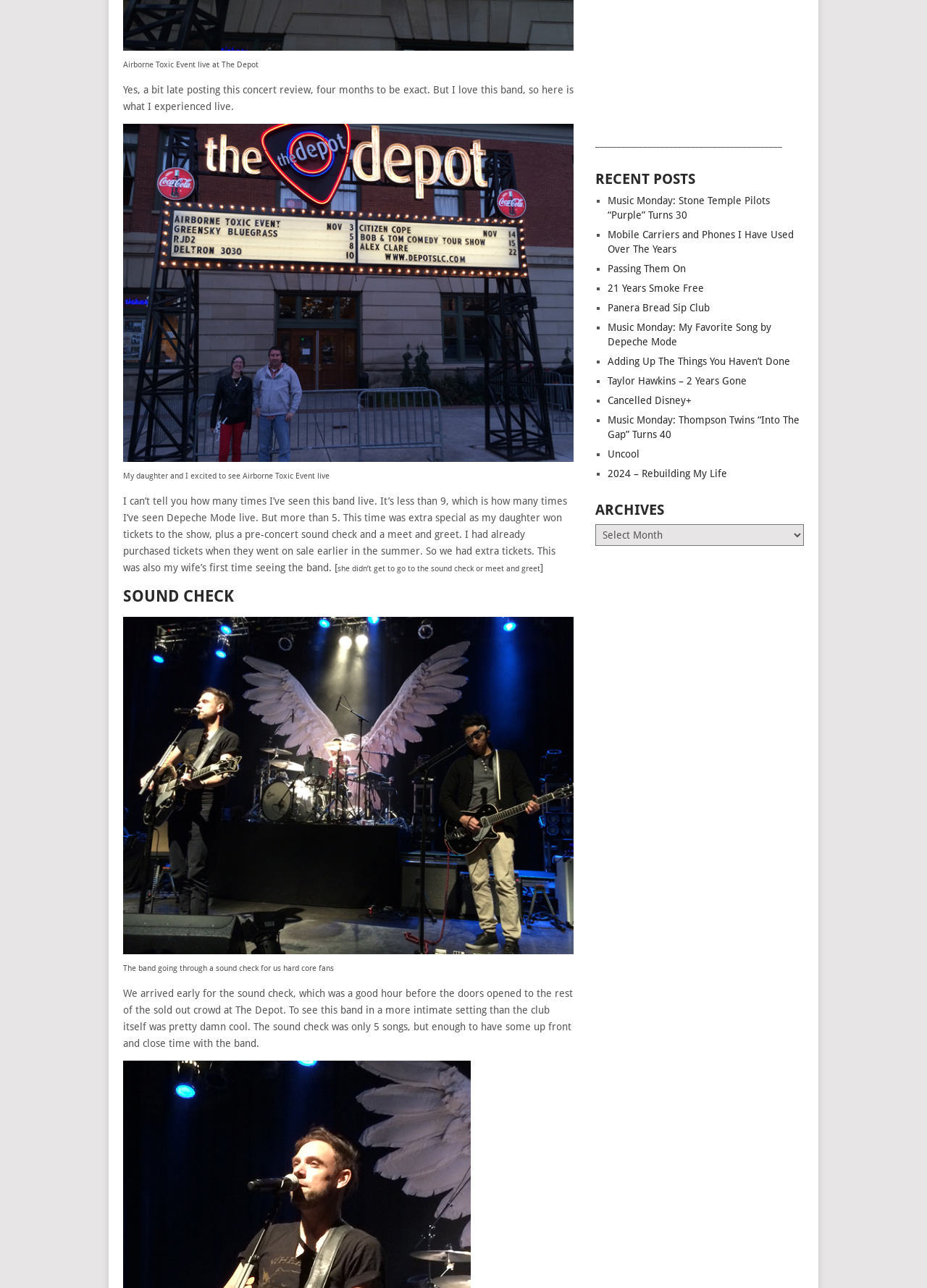Predict the bounding box of the UI element based on this description: "Online Prayer Meeting/Network".

None